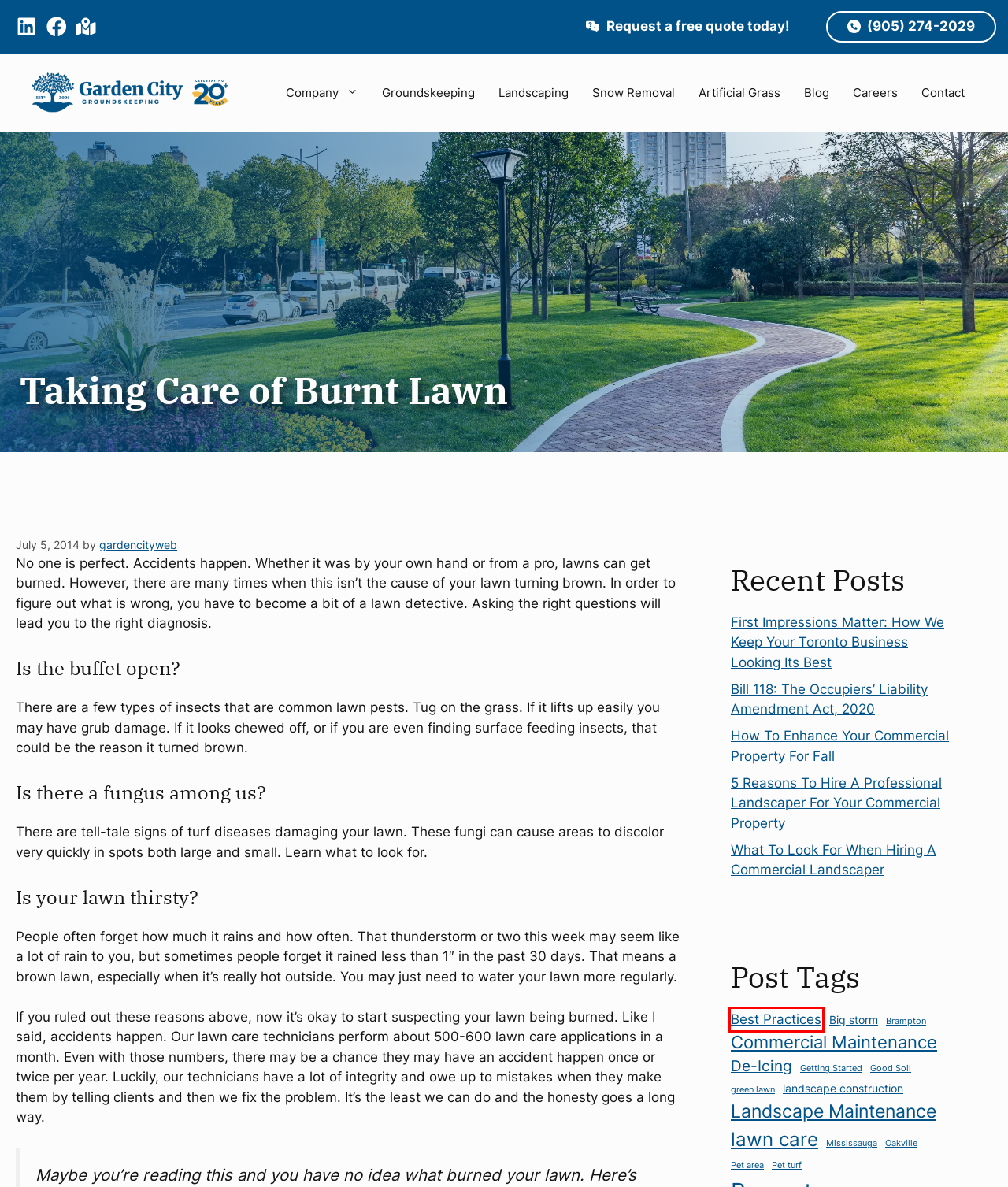You are looking at a screenshot of a webpage with a red bounding box around an element. Determine the best matching webpage description for the new webpage resulting from clicking the element in the red bounding box. Here are the descriptions:
A. Commercial Groundskeeping | Toronto, ON | Garden City Groundskeeping
B. Tag: Big storm - Garden City Groundskeeping
C. Commercial Landscaping in Toronto, ON | Garden City Groundskeeping
D. Tag: De-Icing - Garden City Groundskeeping
E. Author: gardencityweb - Garden City Groundskeeping
F. 5 Reasons To Hire A Professional Landscaper For Your Commercial Property
G. Tag: Best Practices - Garden City Groundskeeping
H. Bill 118: The Occupiers’ Liability Amendment Act, 2020

G